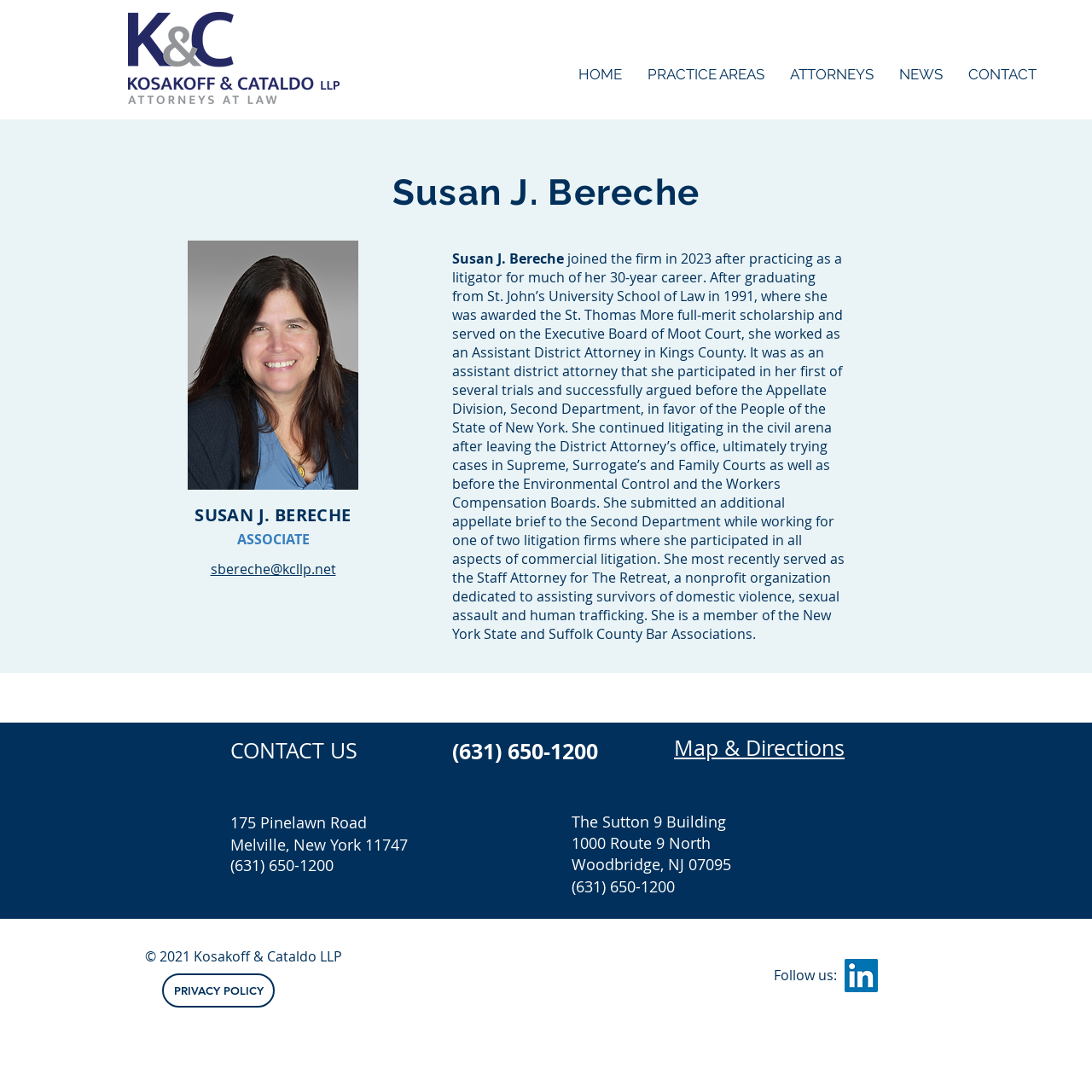Pinpoint the bounding box coordinates of the element to be clicked to execute the instruction: "Follow KCLLP on LinkedIn".

[0.773, 0.878, 0.804, 0.909]